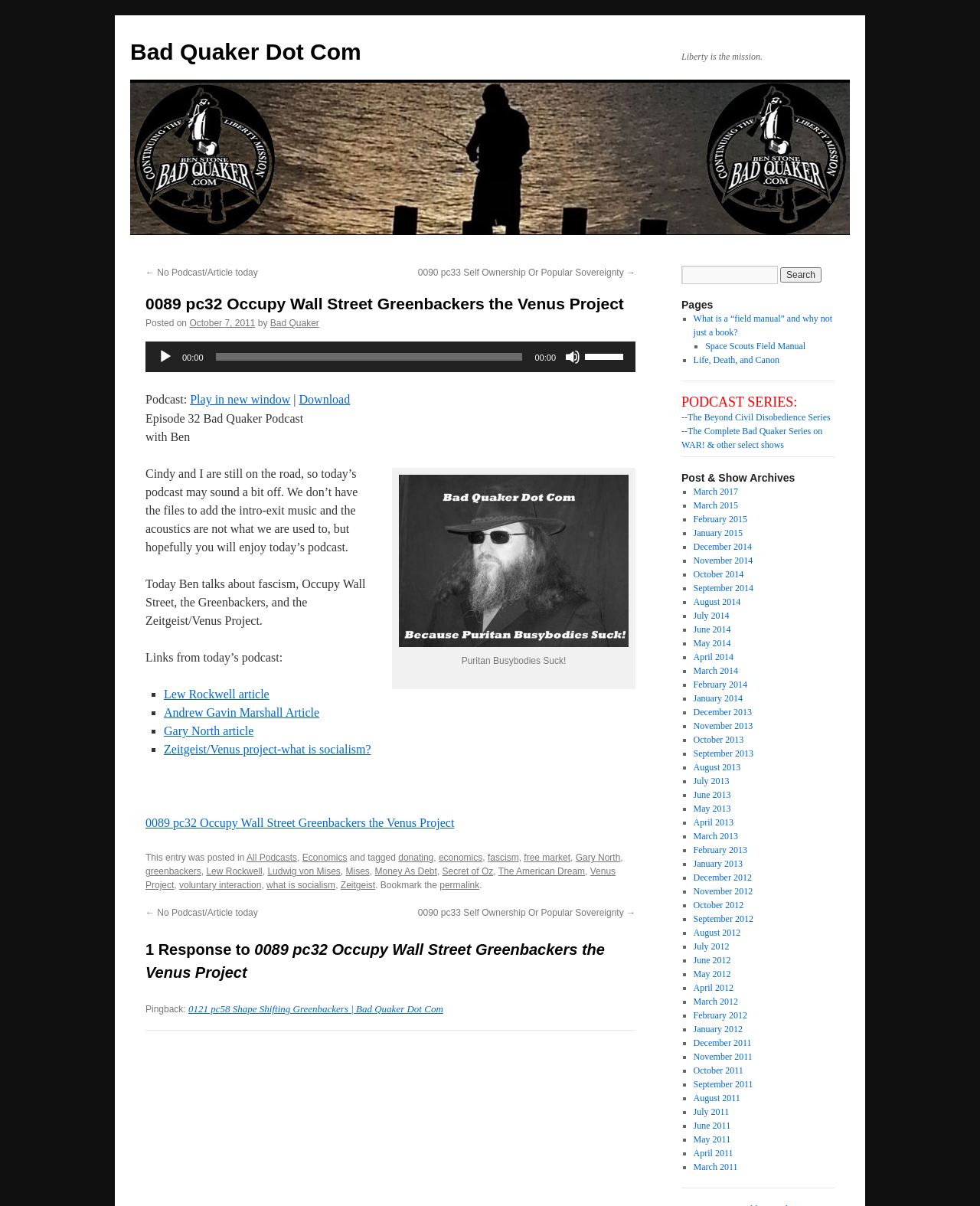What is the orientation of the slider that controls the volume?
From the details in the image, provide a complete and detailed answer to the question.

I found the orientation of the slider that controls the volume by looking at the element with the 'slider' type and the bounding box coordinates [0.597, 0.283, 0.641, 0.306], which has the attribute 'orientation: horizontal'.